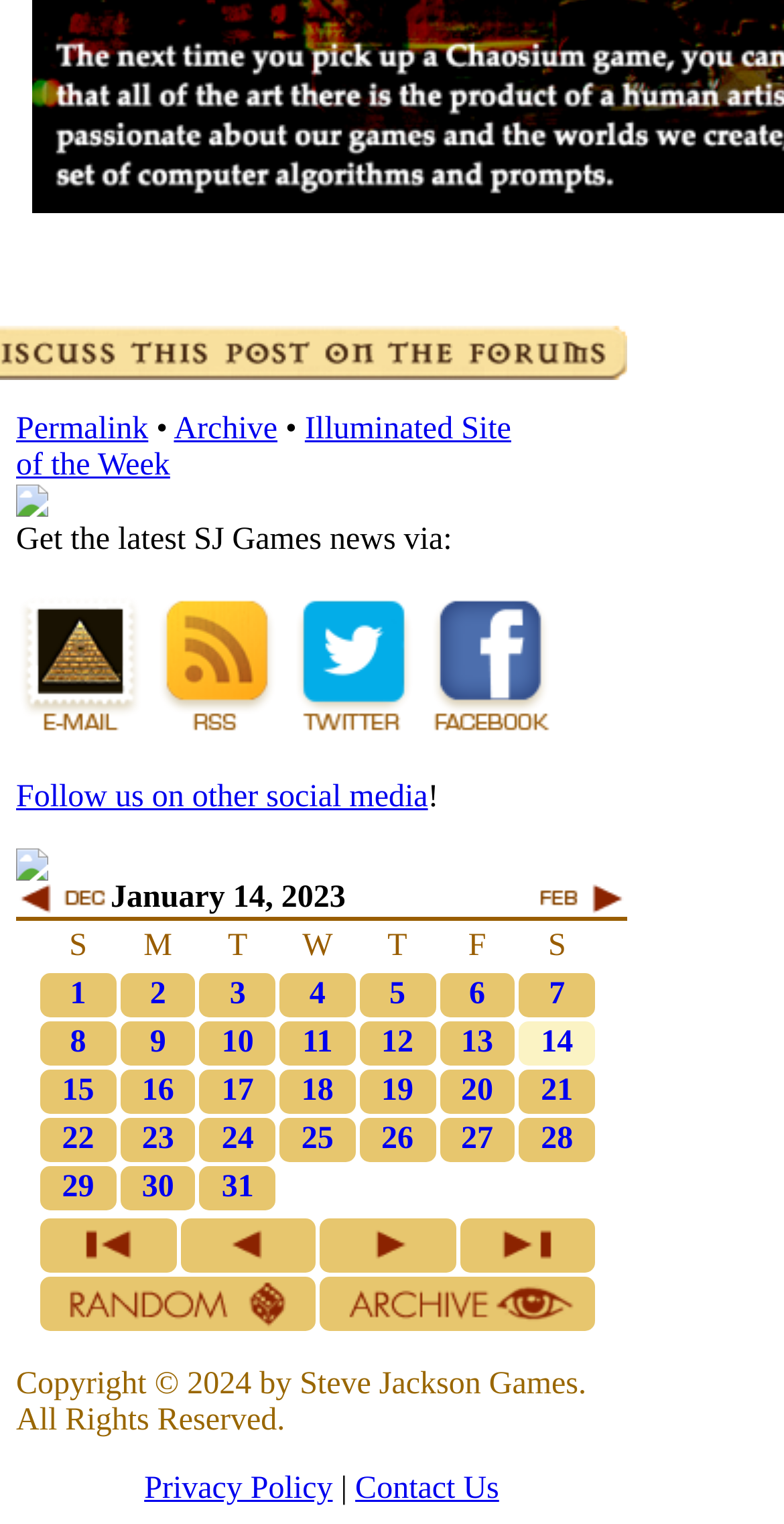Identify the bounding box coordinates of the clickable section necessary to follow the following instruction: "Call the phone number". The coordinates should be presented as four float numbers from 0 to 1, i.e., [left, top, right, bottom].

None